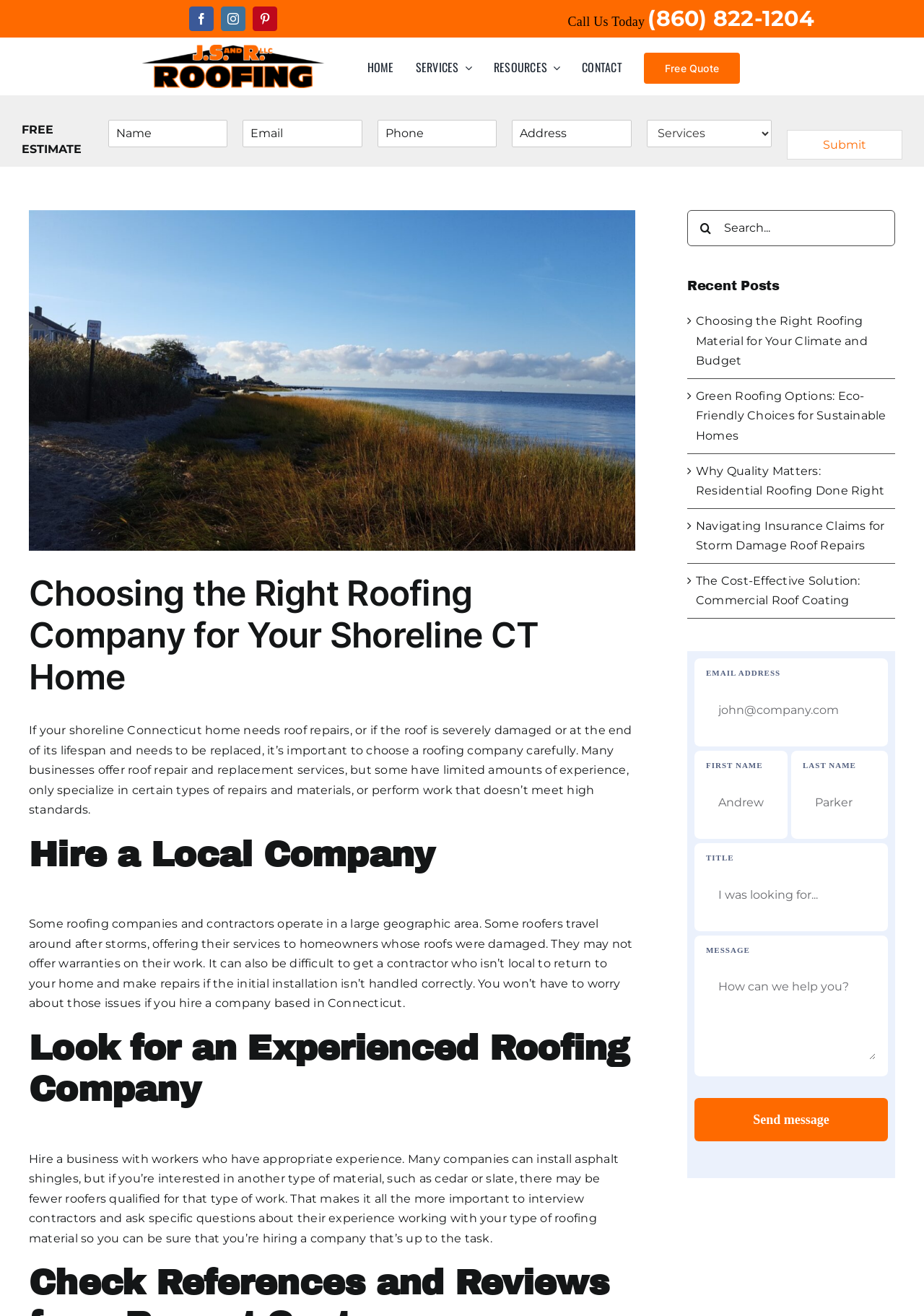Could you indicate the bounding box coordinates of the region to click in order to complete this instruction: "Click the 'Submit' button".

[0.852, 0.099, 0.977, 0.121]